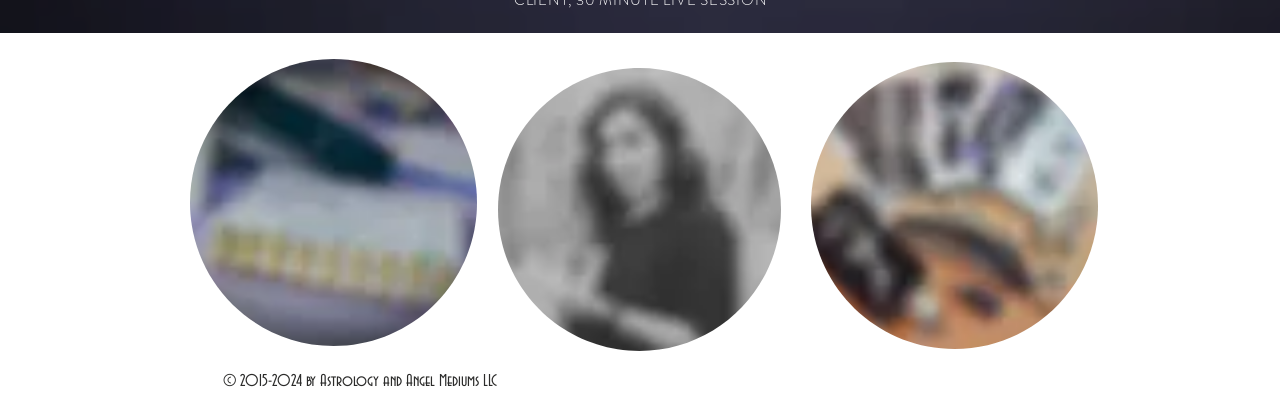How many images are there on the page?
Please provide an in-depth and detailed response to the question.

I counted the images on the page, which are AstroBasics_edited.jpg, rainbowgulchtrail-35-2.jpg, and The magic I received today from _innerhue.jpg, totaling 3 images.